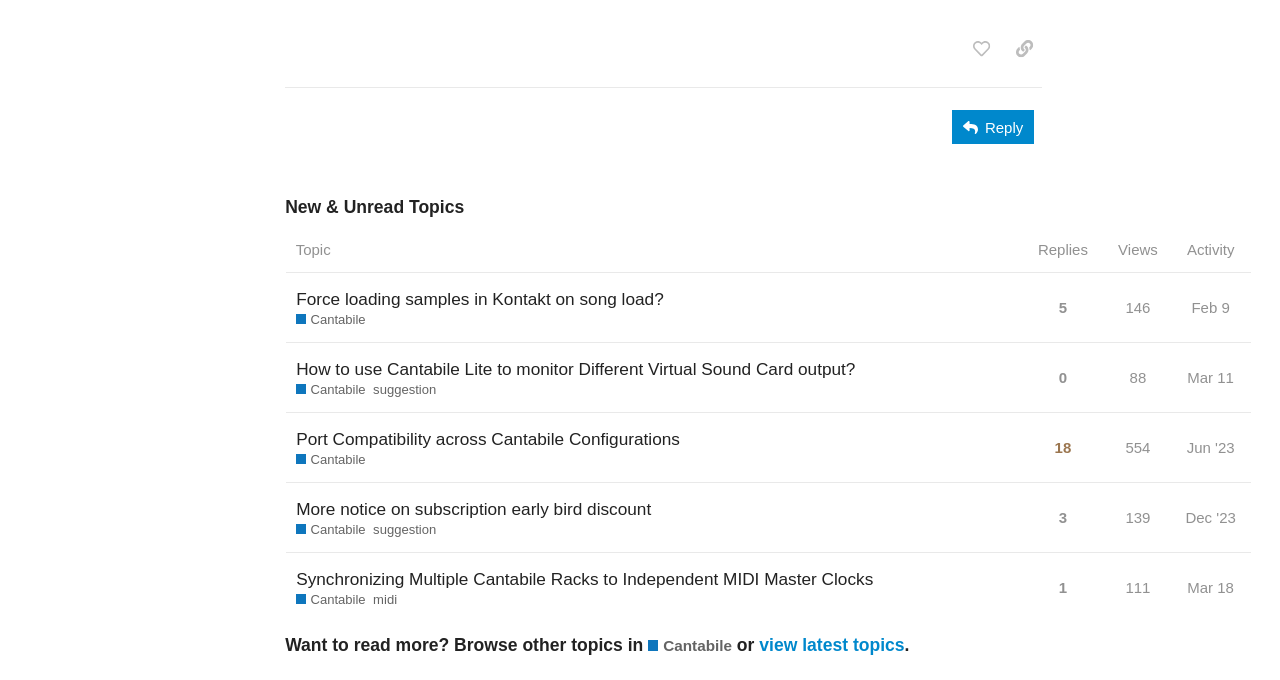How many replies does the first topic have?
Please provide a detailed answer to the question.

I can see that the first topic has 5 replies because the gridcell element with the text 'This topic has 5 replies' is located in the first row of the table.